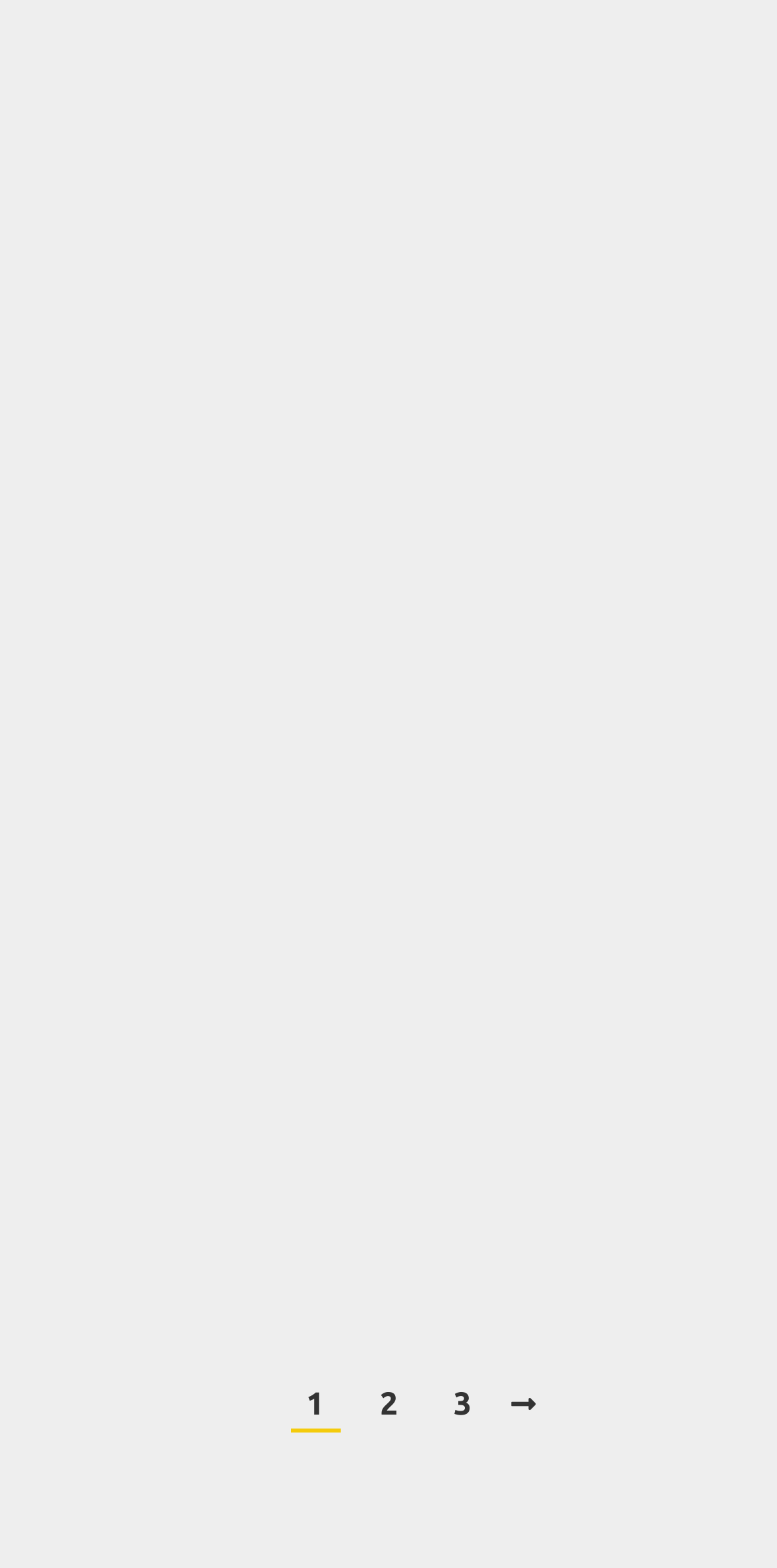Answer the following inquiry with a single word or phrase:
How many pagination links are there?

4